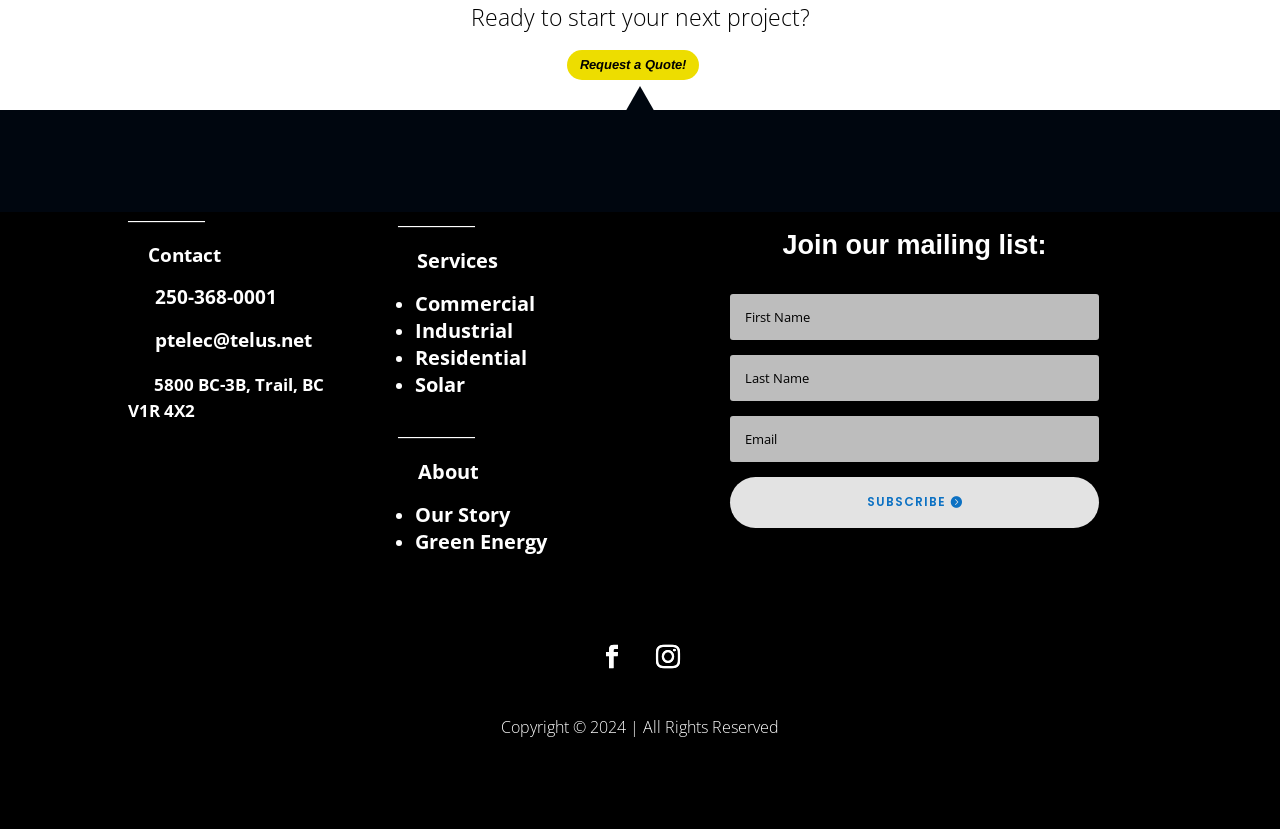Use the details in the image to answer the question thoroughly: 
What services does the company offer?

The services offered by the company can be found in the services section of the webpage, where they are listed as 'Commercial', 'Industrial', 'Residential', and 'Solar'.